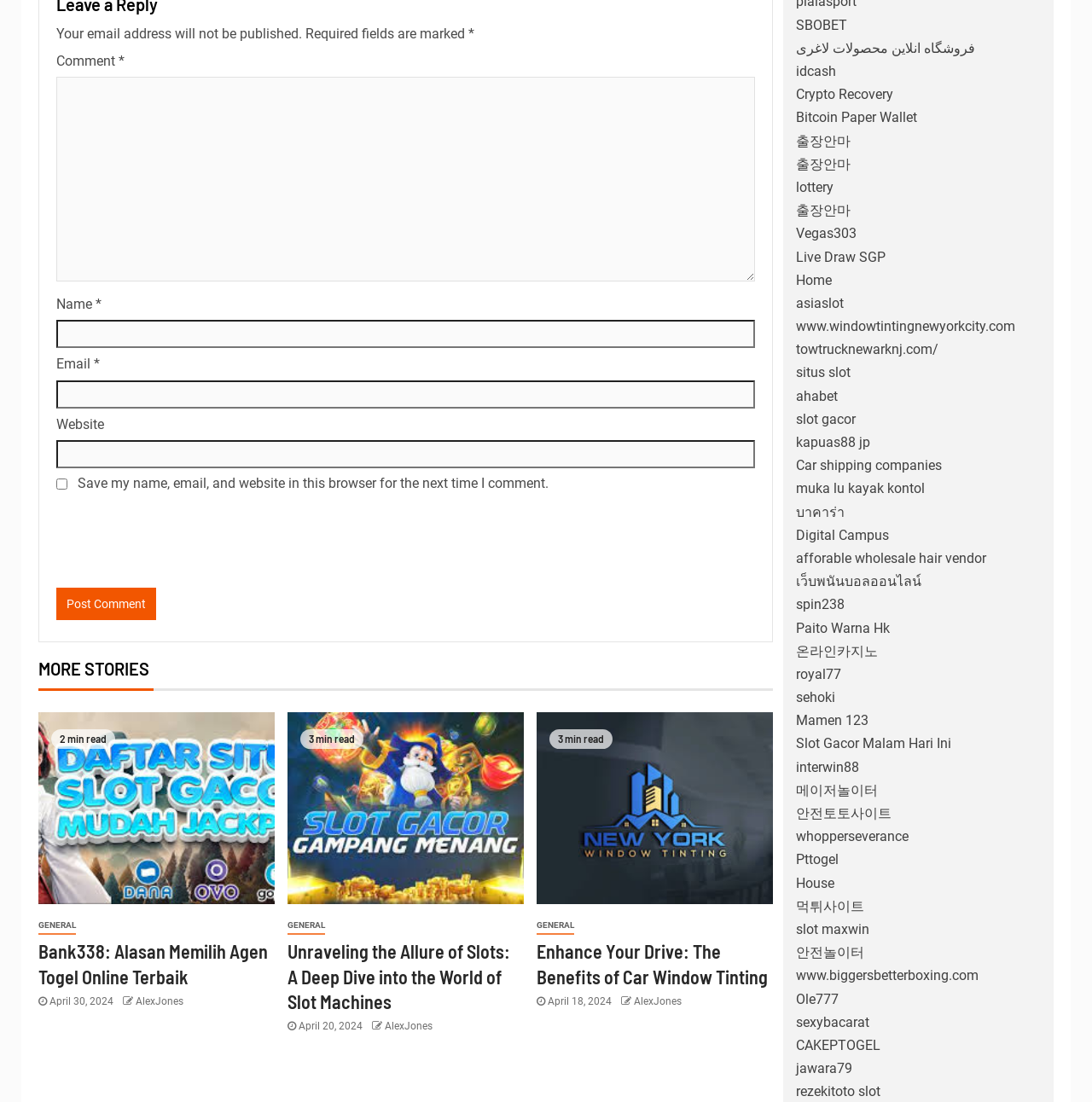Determine the bounding box coordinates for the area that should be clicked to carry out the following instruction: "Click the SBOBET link".

[0.729, 0.015, 0.775, 0.03]